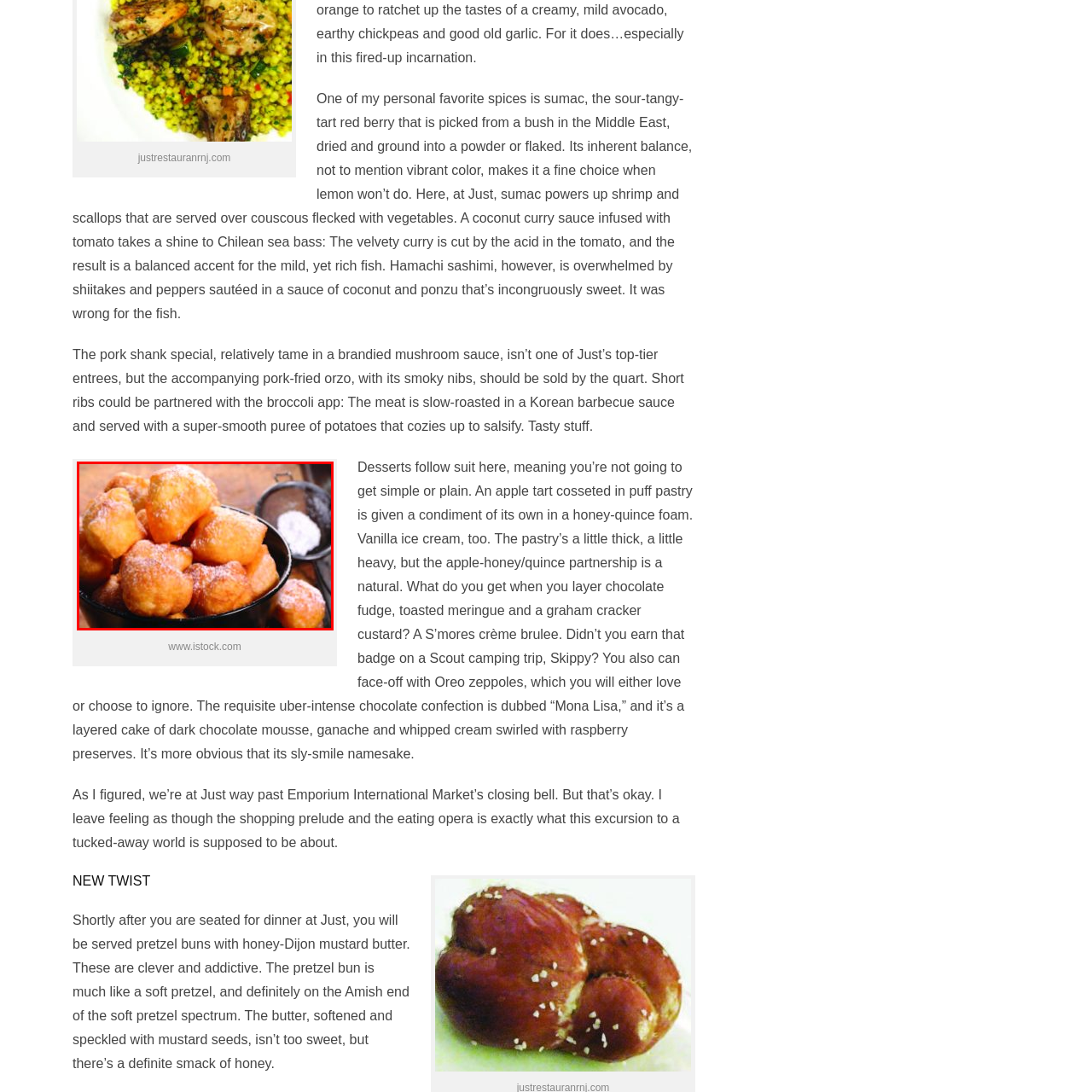What is the texture of the pastry interior?
Focus on the image inside the red bounding box and offer a thorough and detailed answer to the question.

The caption highlights the 'soft, airy interiors' of the pastries, indicating that the inside of the pastries is light and fluffy.